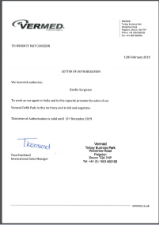What is the role of the signatory?
Based on the visual information, provide a detailed and comprehensive answer.

The signatory's role can be identified by looking at the signature section of the letter, where it is stated that the representative signing the document is the Financial Manager of Vermed.